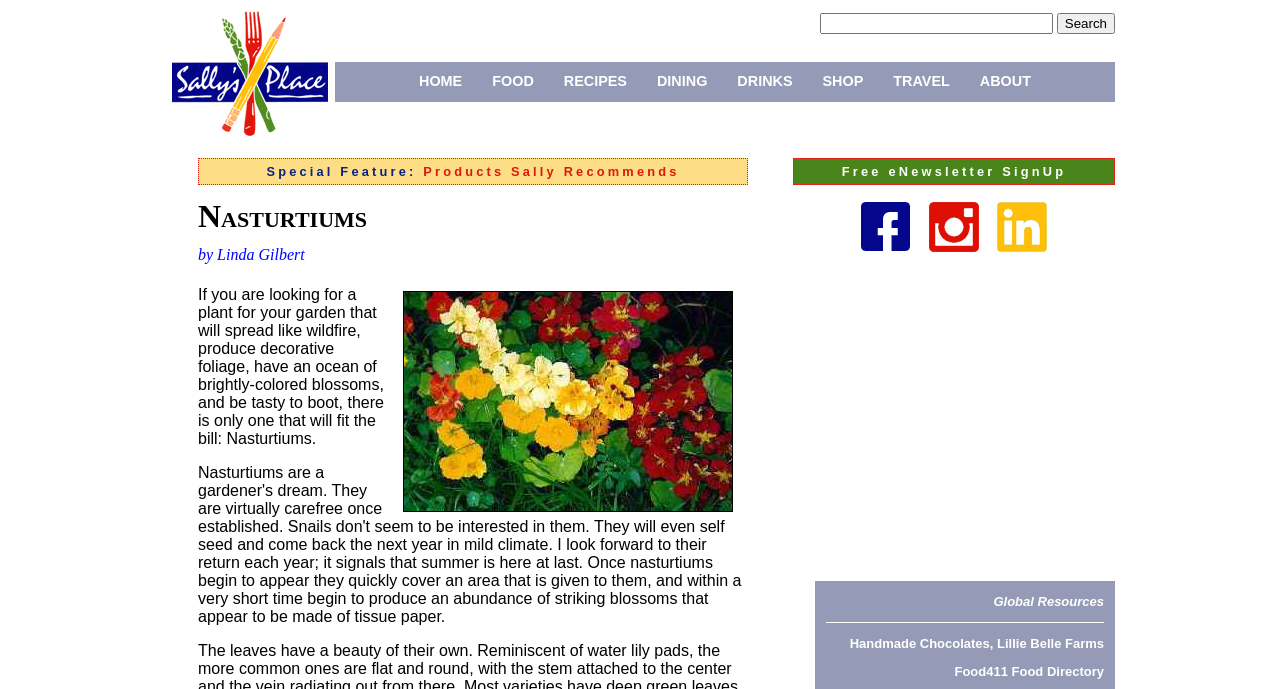Detail the features and information presented on the webpage.

The webpage is about Nasturtiums, a type of plant. At the top left, there is a logo image and a link to "Sally's Place". Below the logo, there is a search bar with a textbox and a "Search" button. 

To the right of the search bar, there is a navigation menu with links to different sections of the website, including "HOME", "FOOD", "RECIPES", "DINING", "DRINKS", "SHOP", "TRAVEL", and "ABOUT". 

Below the navigation menu, there is a section titled "Special Feature:" with a link to "Products Sally Recommends". The main content of the page is an article about Nasturtiums, with a heading "Nasturtiums" and a subheading "by Linda Gilbert". 

The article is accompanied by a large image that takes up most of the page. The text describes the benefits of Nasturtiums, including their ability to spread quickly, produce decorative foliage, and have brightly-colored blossoms. 

At the bottom of the page, there are links to sign up for a free eNewsletter, as well as links to Sally's Place on Facebook, Instagram, and LinkedIn. There is also an advertisement iframe and links to external resources, including "Global Resources", "Handmade Chocolates, Lillie Belle Farms", and "Food411 Food Directory".